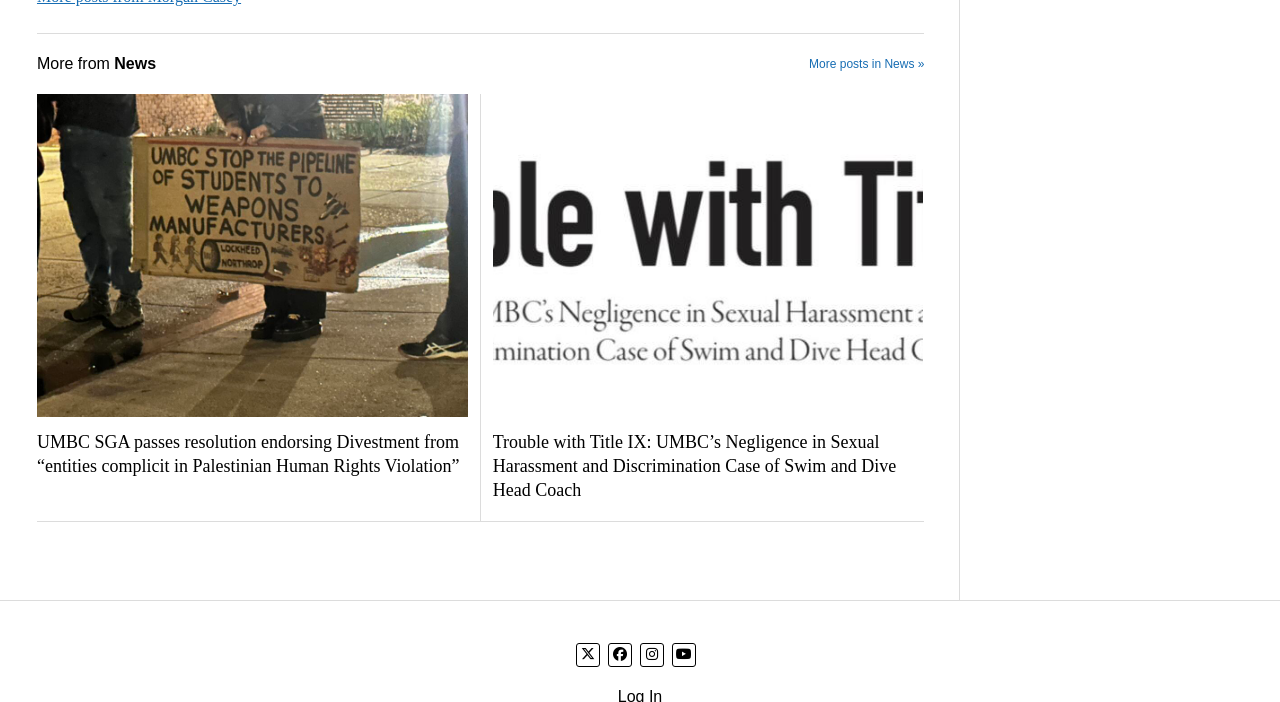Use the details in the image to answer the question thoroughly: 
What social media platform is represented by the icon ?

The link element '' has a generic element 'twitter' as its child, indicating that the icon represents the Twitter social media platform.